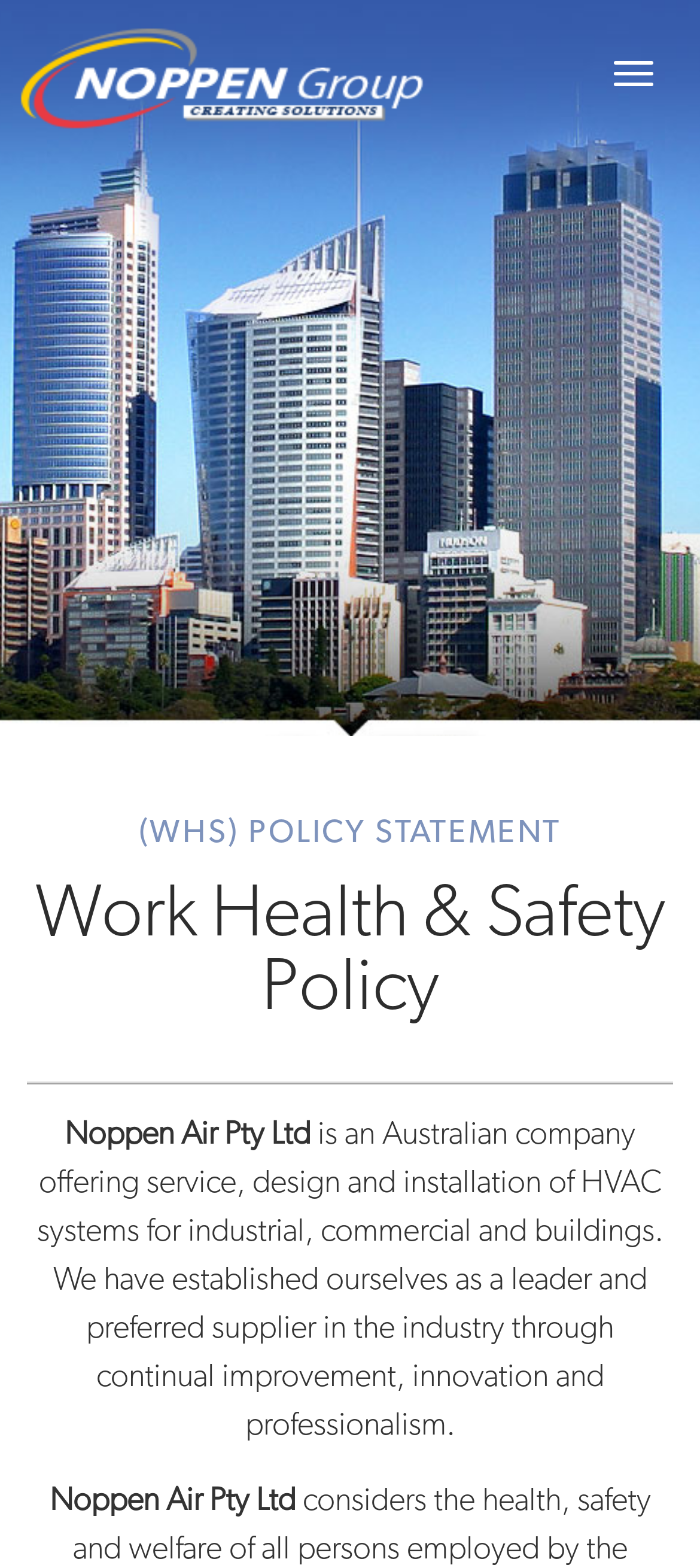Given the element description Toggle navigation, identify the bounding box coordinates for the UI element on the webpage screenshot. The format should be (top-left x, top-left y, bottom-right x, bottom-right y), with values between 0 and 1.

[0.849, 0.028, 0.962, 0.067]